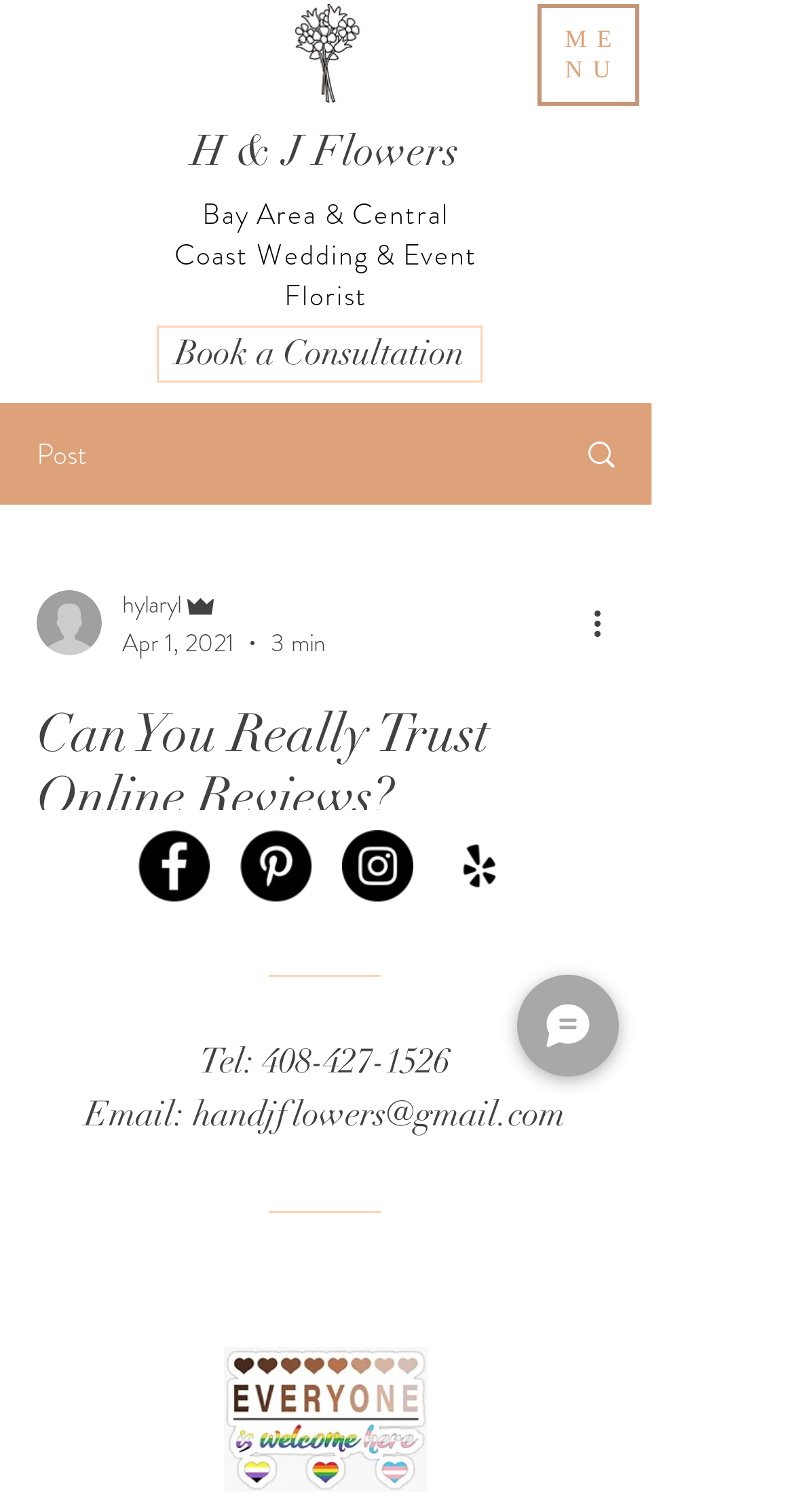Find the bounding box coordinates of the area to click in order to follow the instruction: "Click the 'Chat' button".

[0.651, 0.645, 0.779, 0.712]